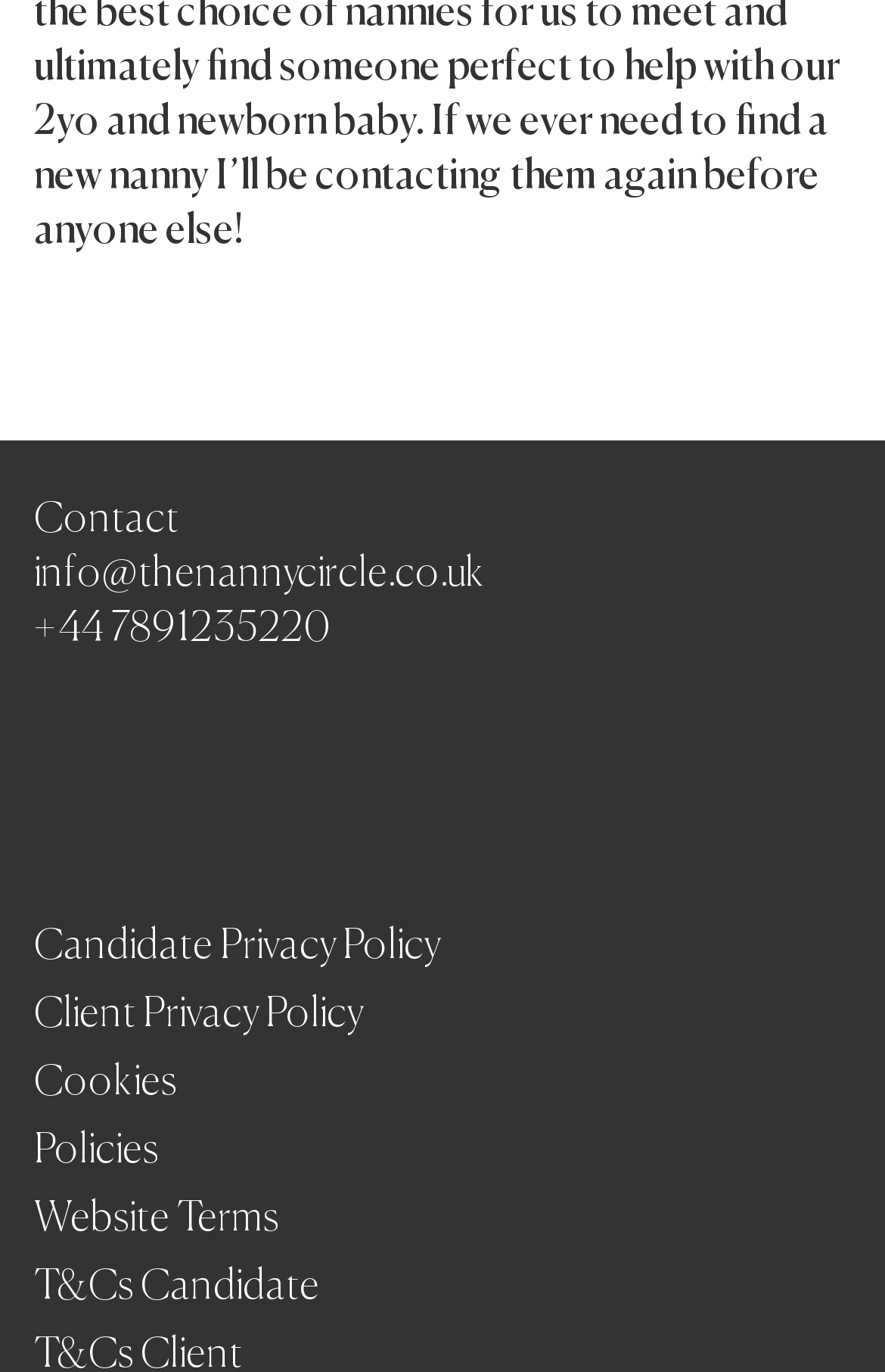Given the element description: "+44 7891235220", predict the bounding box coordinates of this UI element. The coordinates must be four float numbers between 0 and 1, given as [left, top, right, bottom].

[0.038, 0.443, 0.374, 0.473]